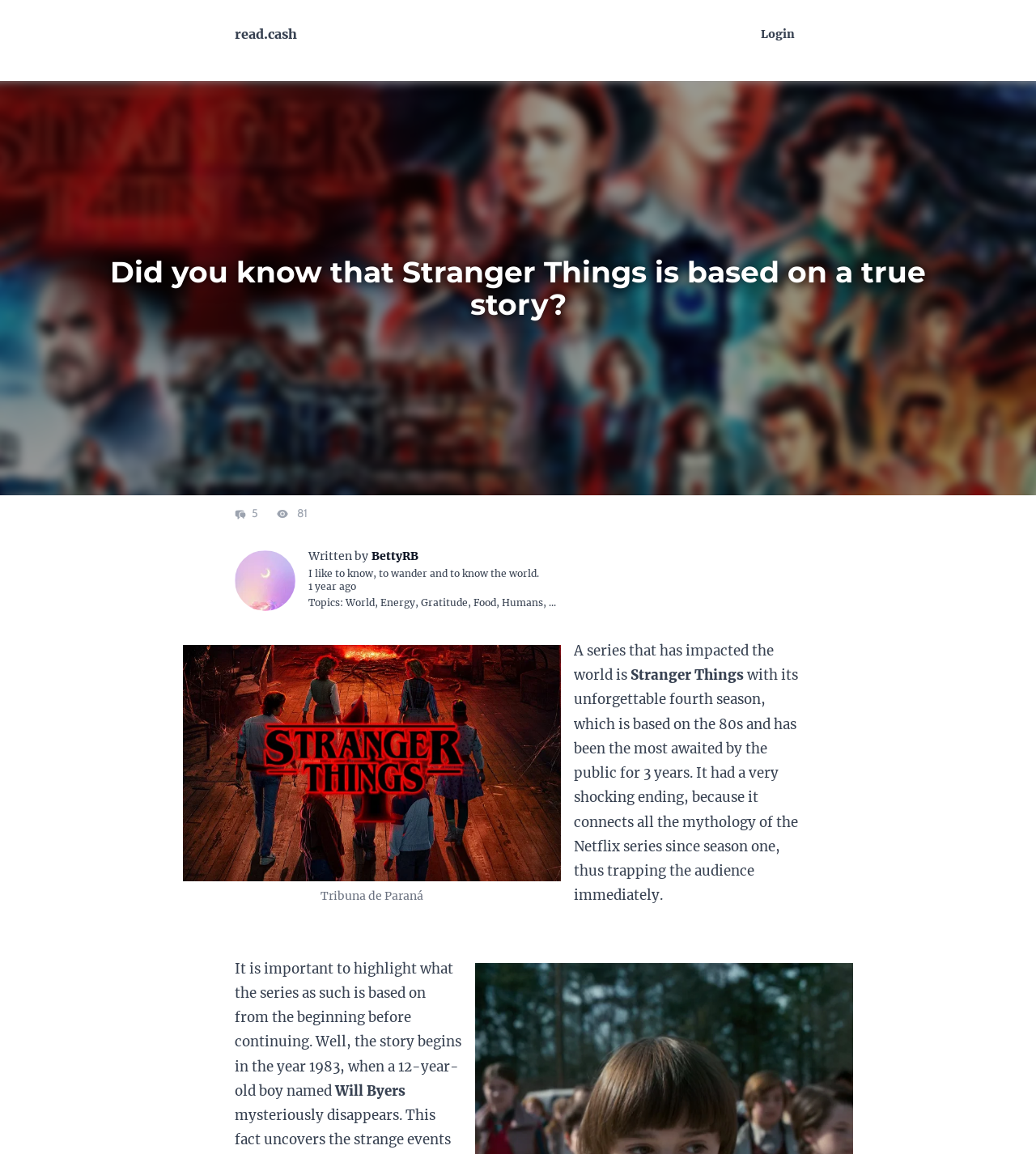Please find the bounding box coordinates of the clickable region needed to complete the following instruction: "Read the article by BettyRB". The bounding box coordinates must consist of four float numbers between 0 and 1, i.e., [left, top, right, bottom].

[0.359, 0.475, 0.404, 0.489]